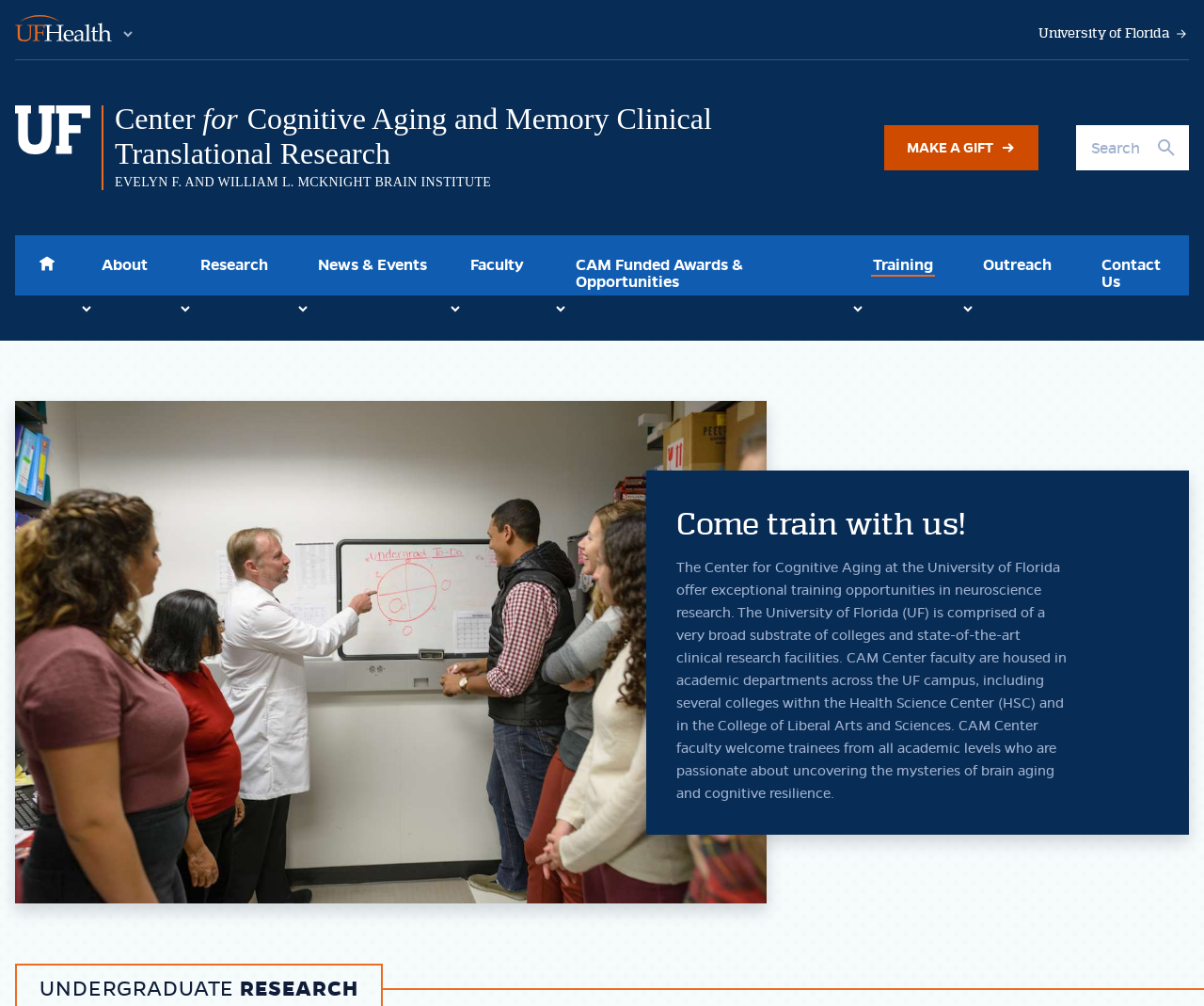What is the purpose of the 'Search Site' textbox?
Based on the image, answer the question in a detailed manner.

I found the answer by looking at the textbox with the label 'Search Site' and an image of a magnifying glass next to it, which is a common icon for search functionality. This suggests that the textbox is used to search the website.